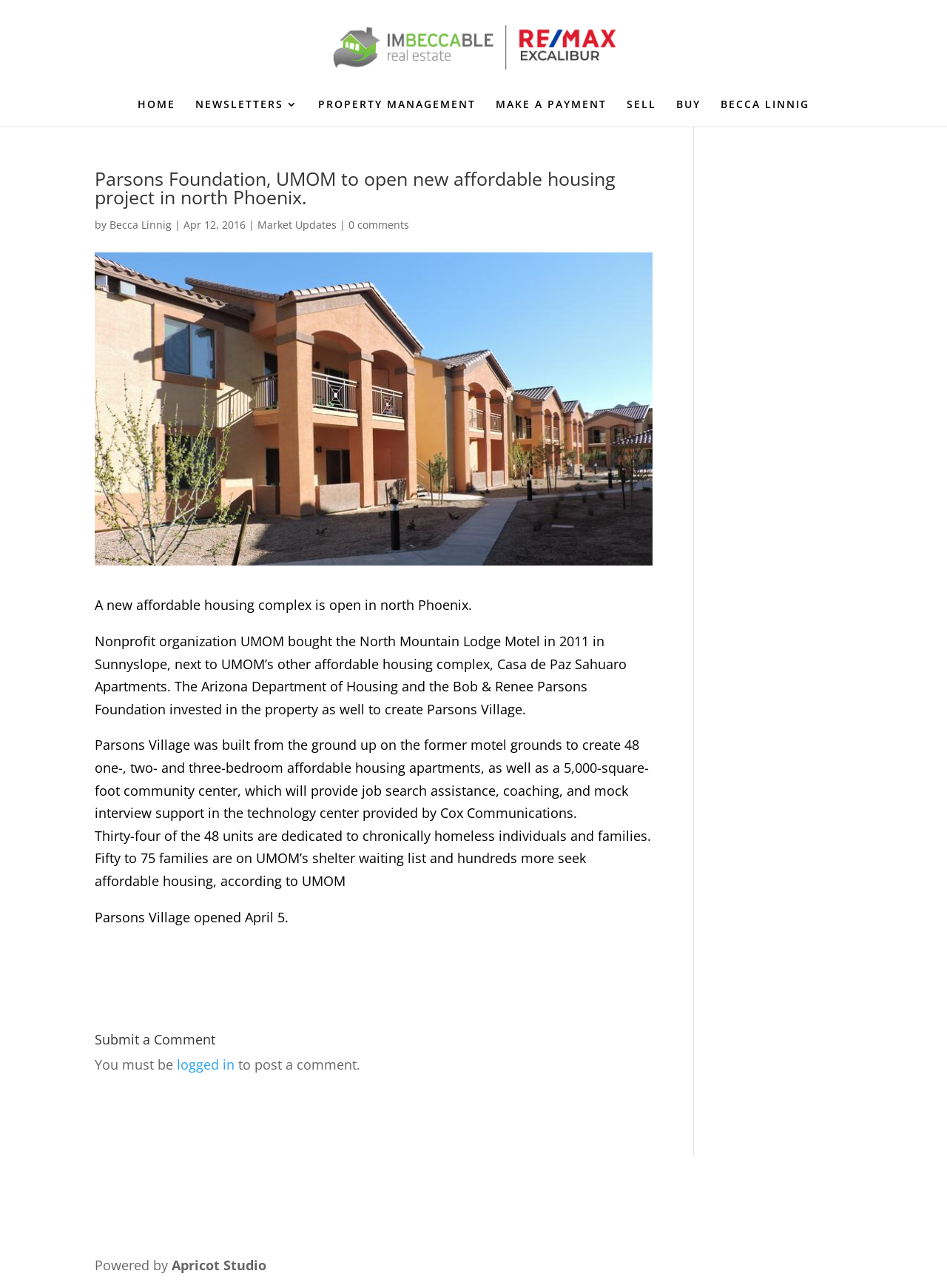Please give a one-word or short phrase response to the following question: 
What is the name of the community center?

not specified